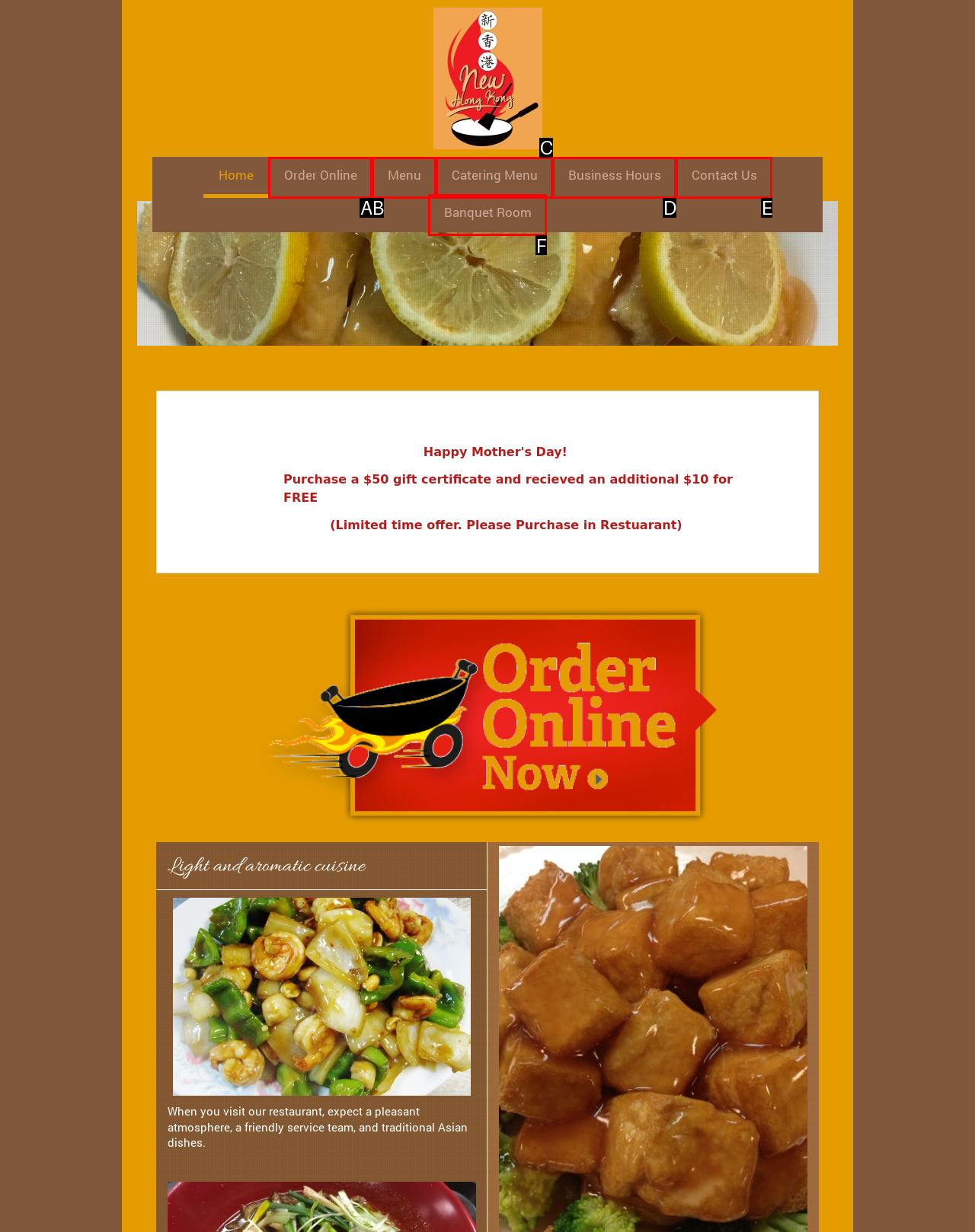From the provided options, which letter corresponds to the element described as: Order Online
Answer with the letter only.

A